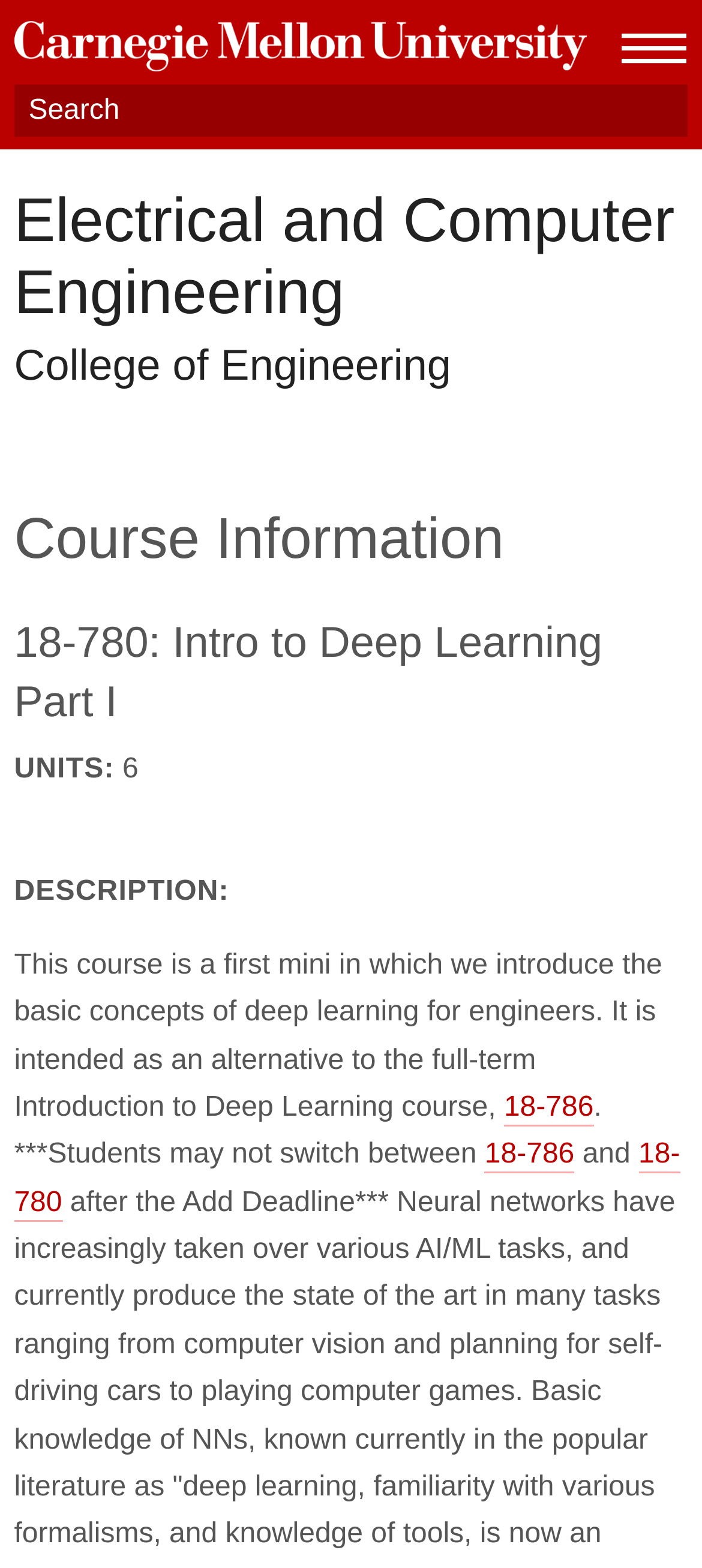Respond to the question below with a concise word or phrase:
What is the alternative course to 18-780?

18-786